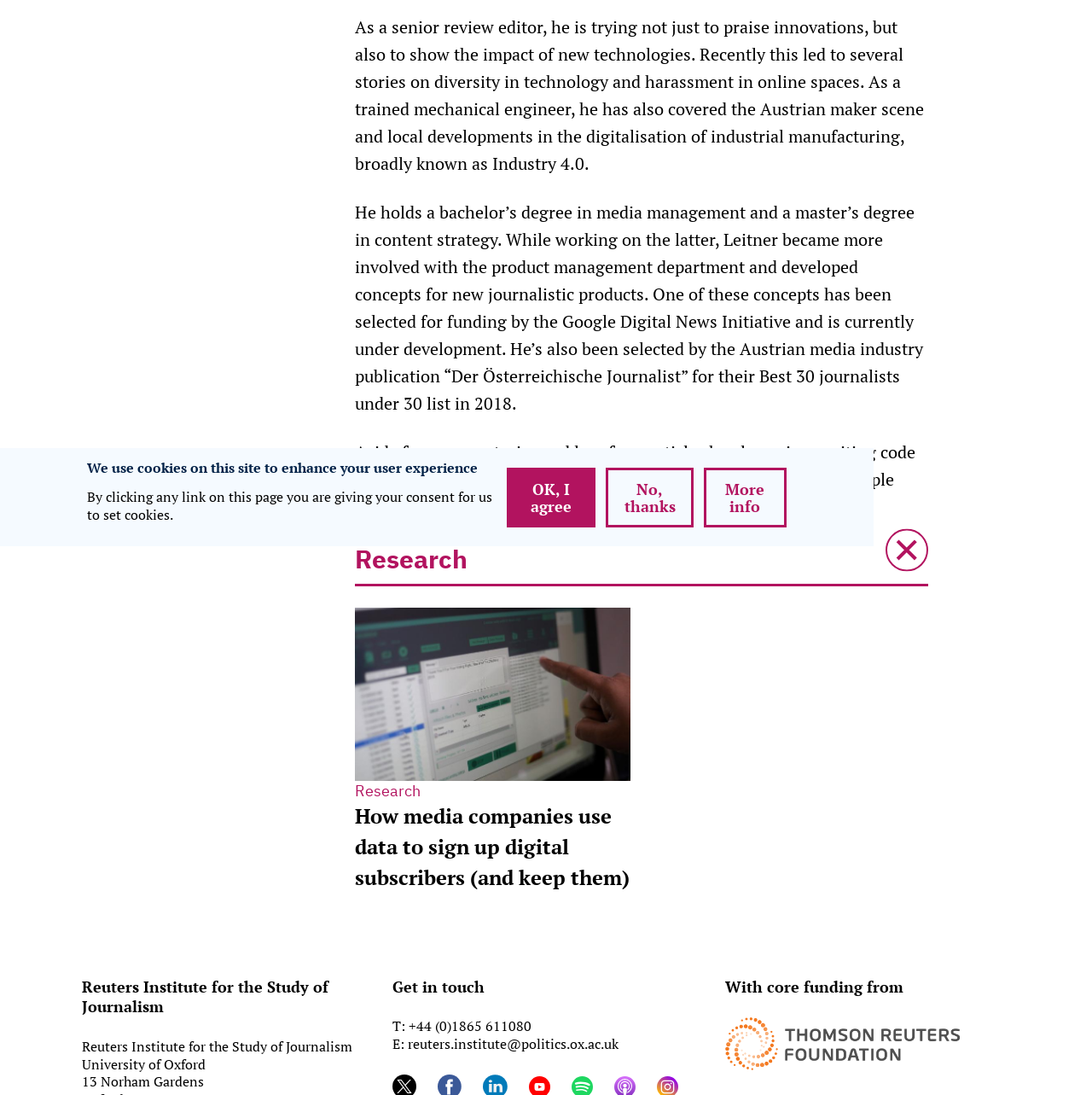Locate the bounding box of the UI element described by: "OK, I agree" in the given webpage screenshot.

[0.464, 0.427, 0.545, 0.482]